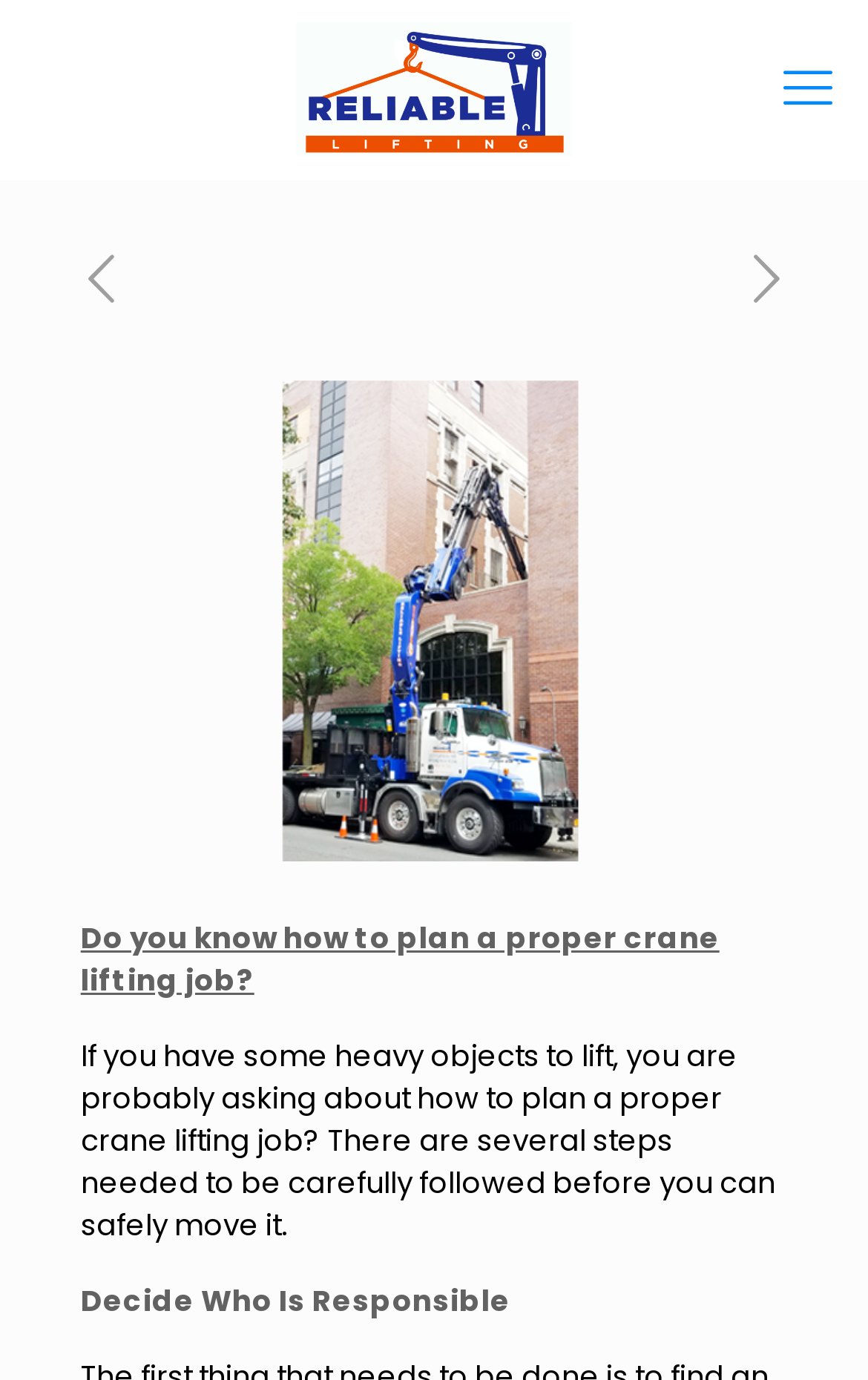Answer the following in one word or a short phrase: 
What is the first step in planning a crane lifting job?

Decide Who Is Responsible